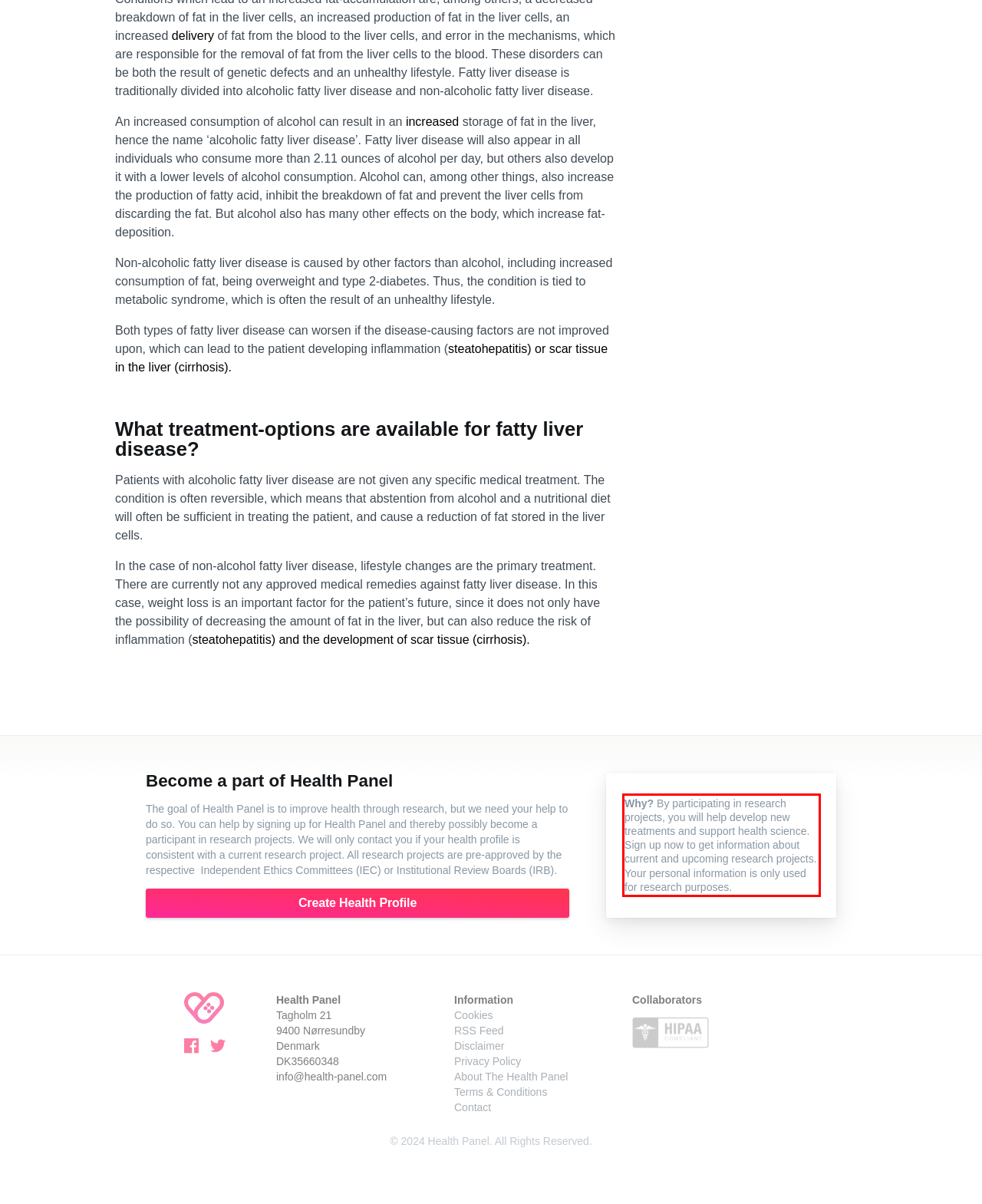Within the screenshot of the webpage, locate the red bounding box and use OCR to identify and provide the text content inside it.

Why? By participating in research projects, you will help develop new treatments and support health science. Sign up now to get information about current and upcoming research projects. Your personal information is only used for research purposes.